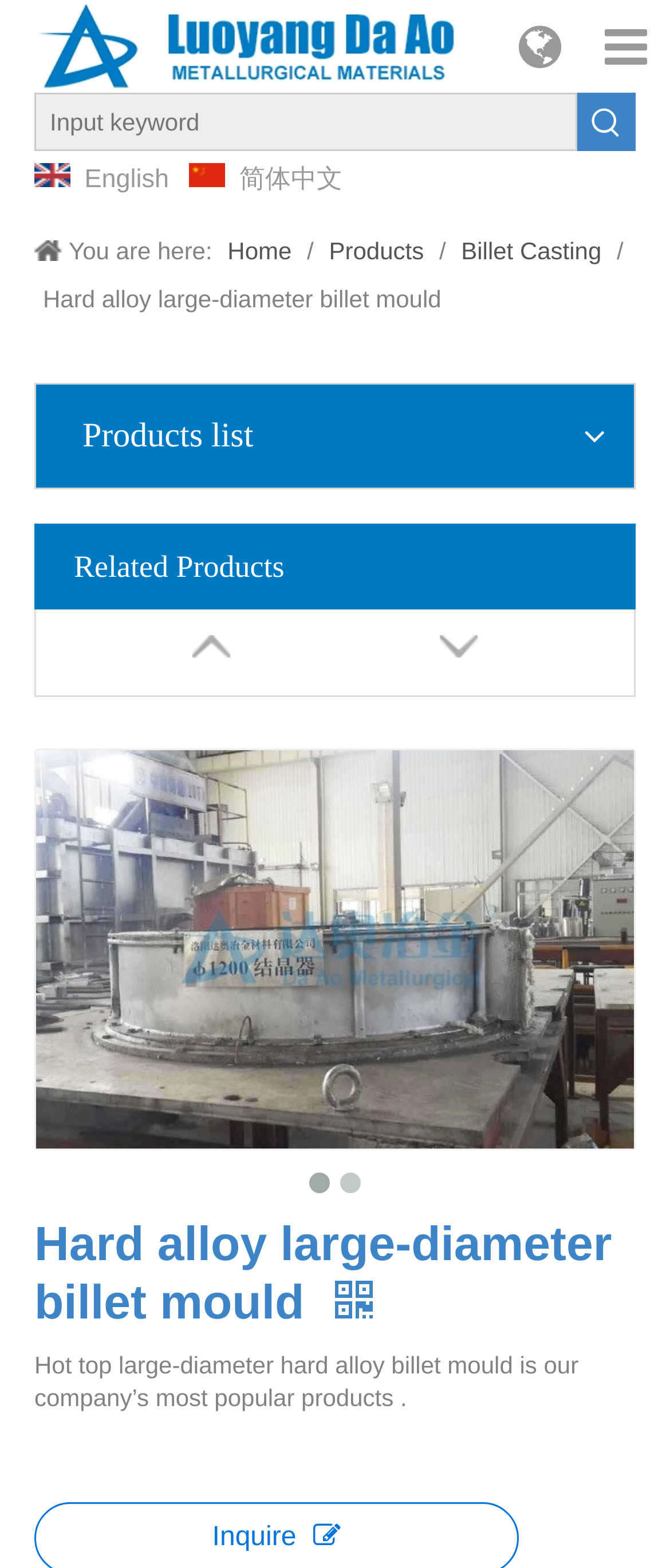Locate the bounding box coordinates of the area where you should click to accomplish the instruction: "Search for products".

[0.051, 0.059, 0.862, 0.096]